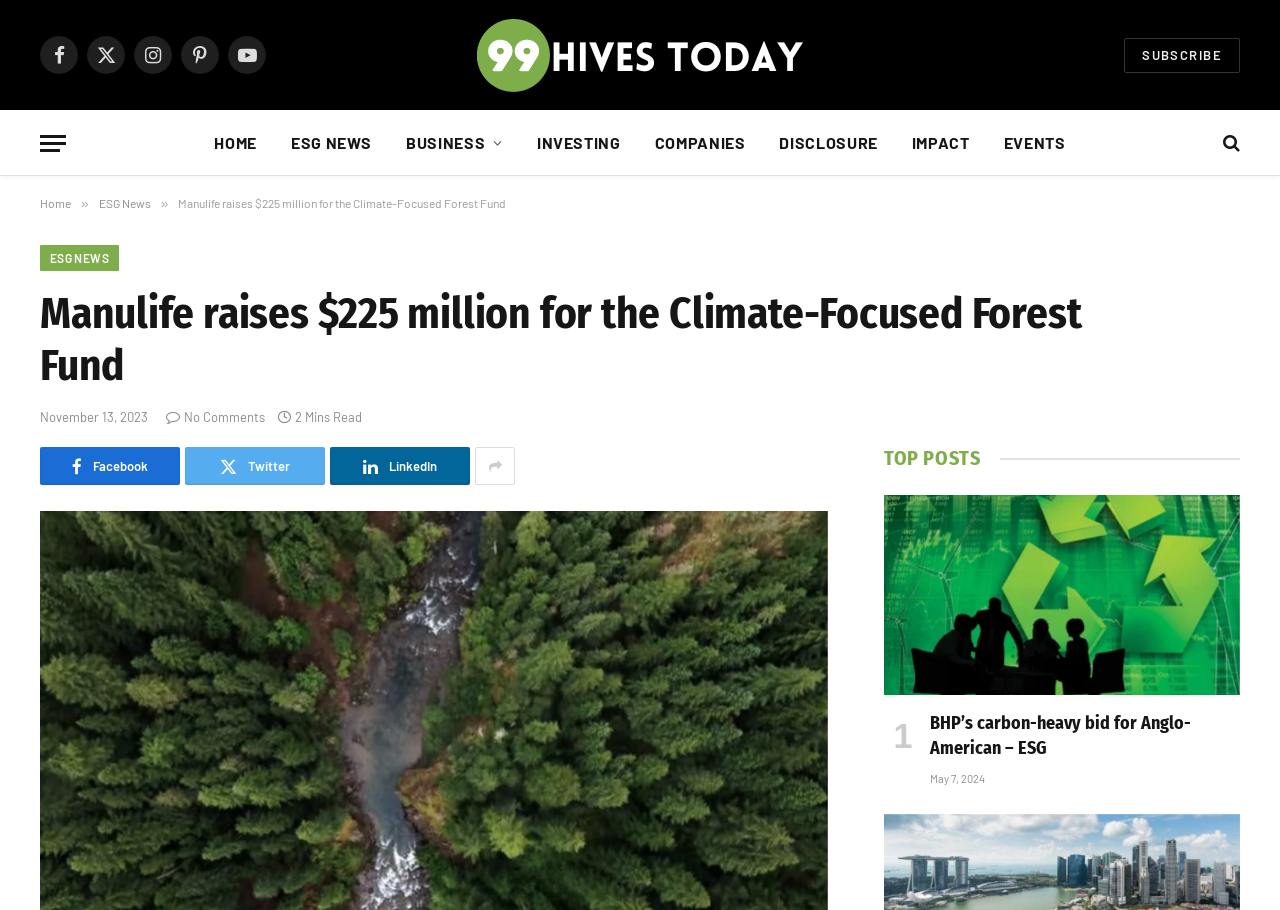How many top posts are listed?
Please give a detailed and elaborate explanation in response to the question.

I looked at the section labeled 'TOP POSTS' and found that there is only one article listed, which is 'BHP’s carbon-heavy bid for Anglo-American – ESG'.